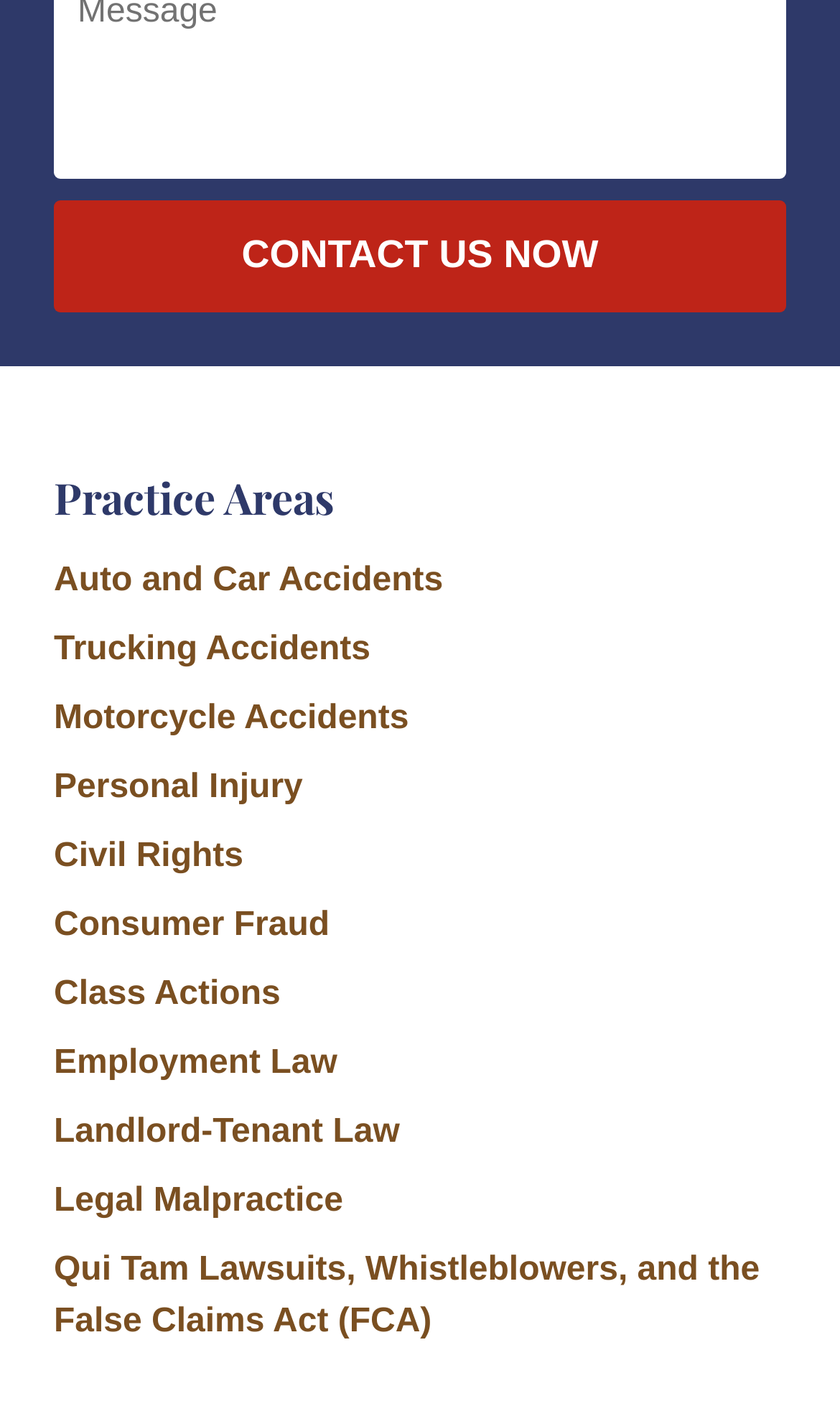Is there a practice area related to employment?
Answer the question with a single word or phrase by looking at the picture.

Yes